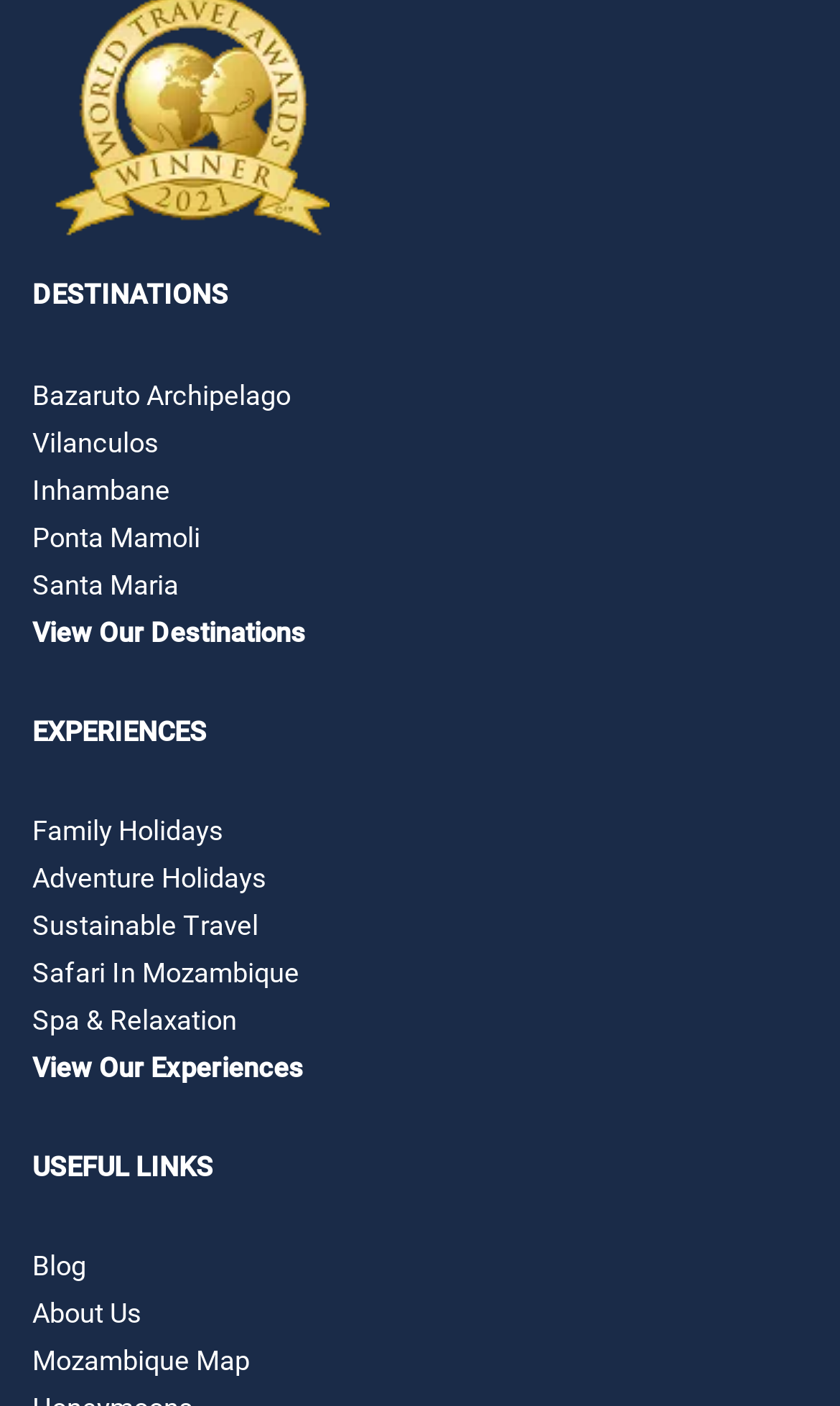Find the bounding box coordinates of the UI element according to this description: "Inhambane".

[0.038, 0.337, 0.203, 0.36]